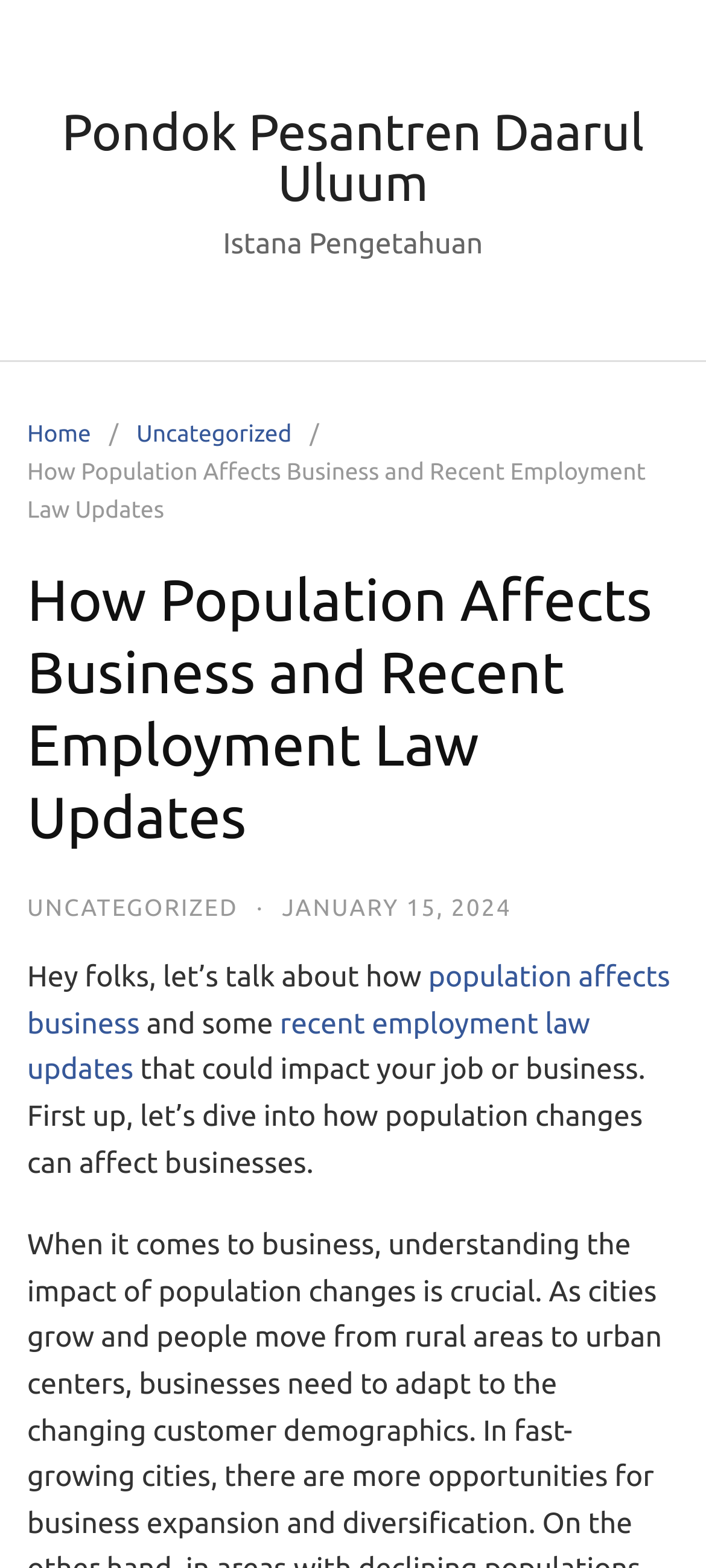Use a single word or phrase to answer the following:
What is the name of the institution?

Pondok Pesantren Daarul Uluum